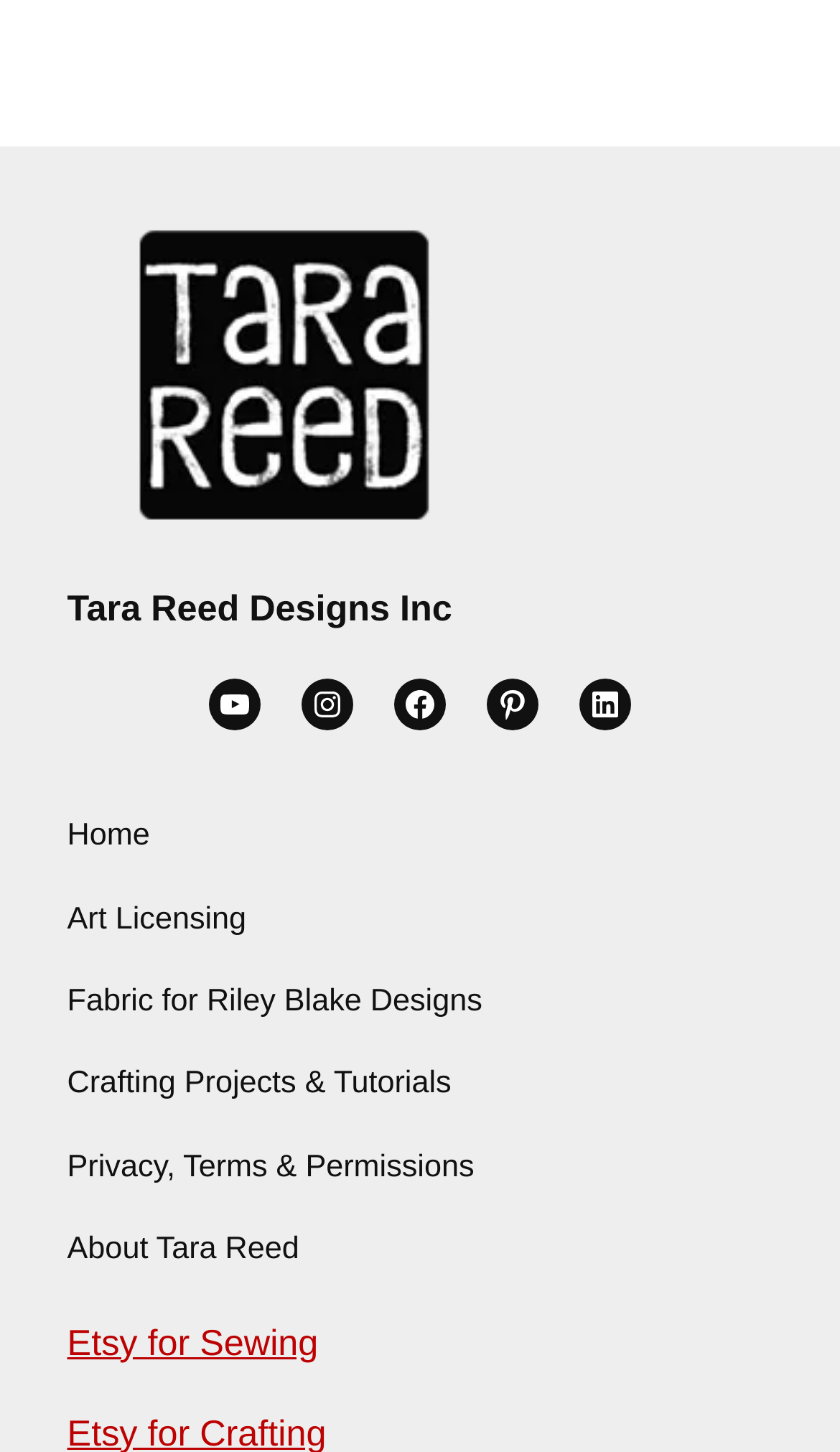Identify the bounding box coordinates for the element you need to click to achieve the following task: "Go to Home page". The coordinates must be four float values ranging from 0 to 1, formatted as [left, top, right, bottom].

[0.08, 0.56, 0.178, 0.593]